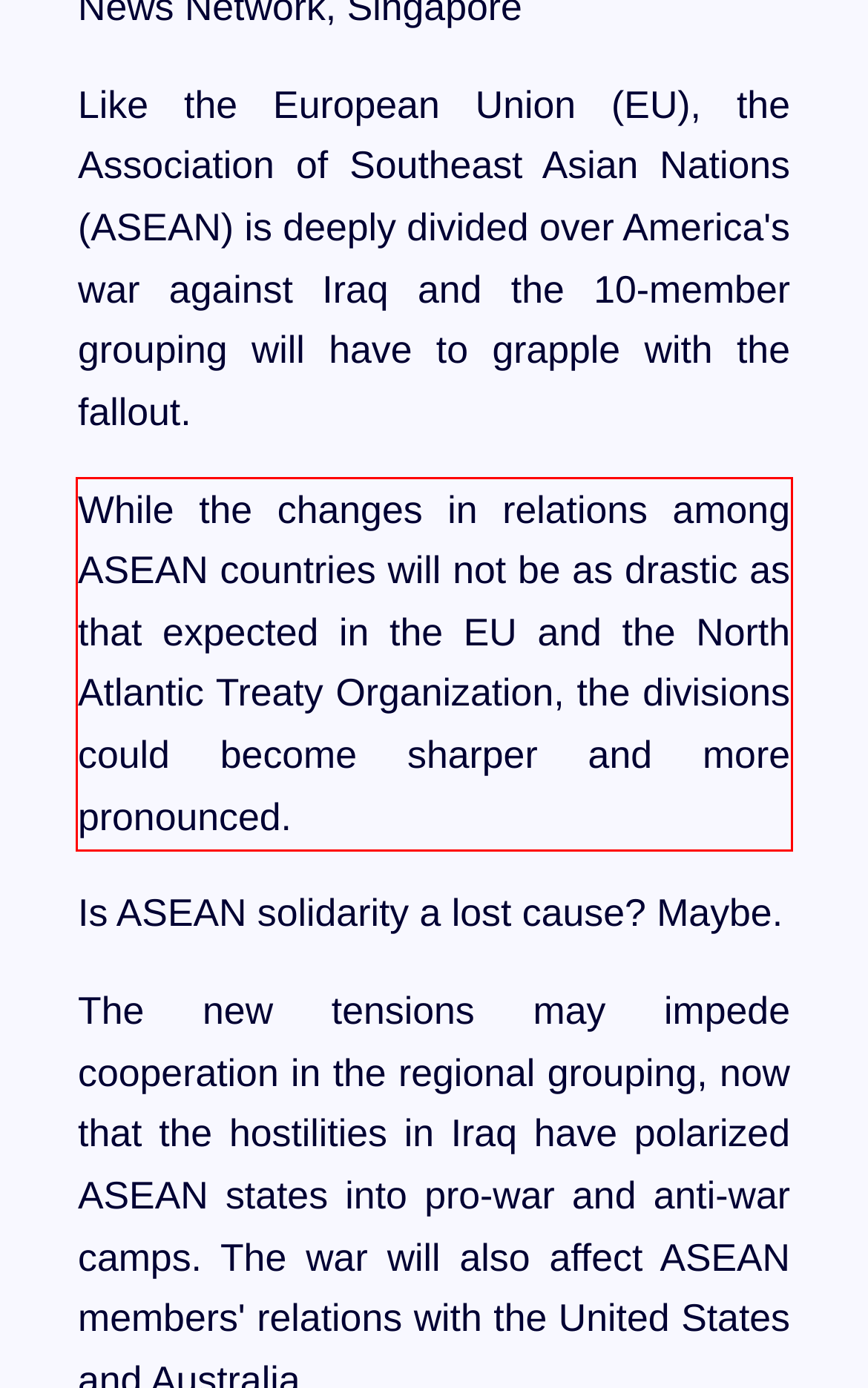Observe the screenshot of the webpage, locate the red bounding box, and extract the text content within it.

While the changes in relations among ASEAN countries will not be as drastic as that expected in the EU and the North Atlantic Treaty Organization, the divisions could become sharper and more pronounced.